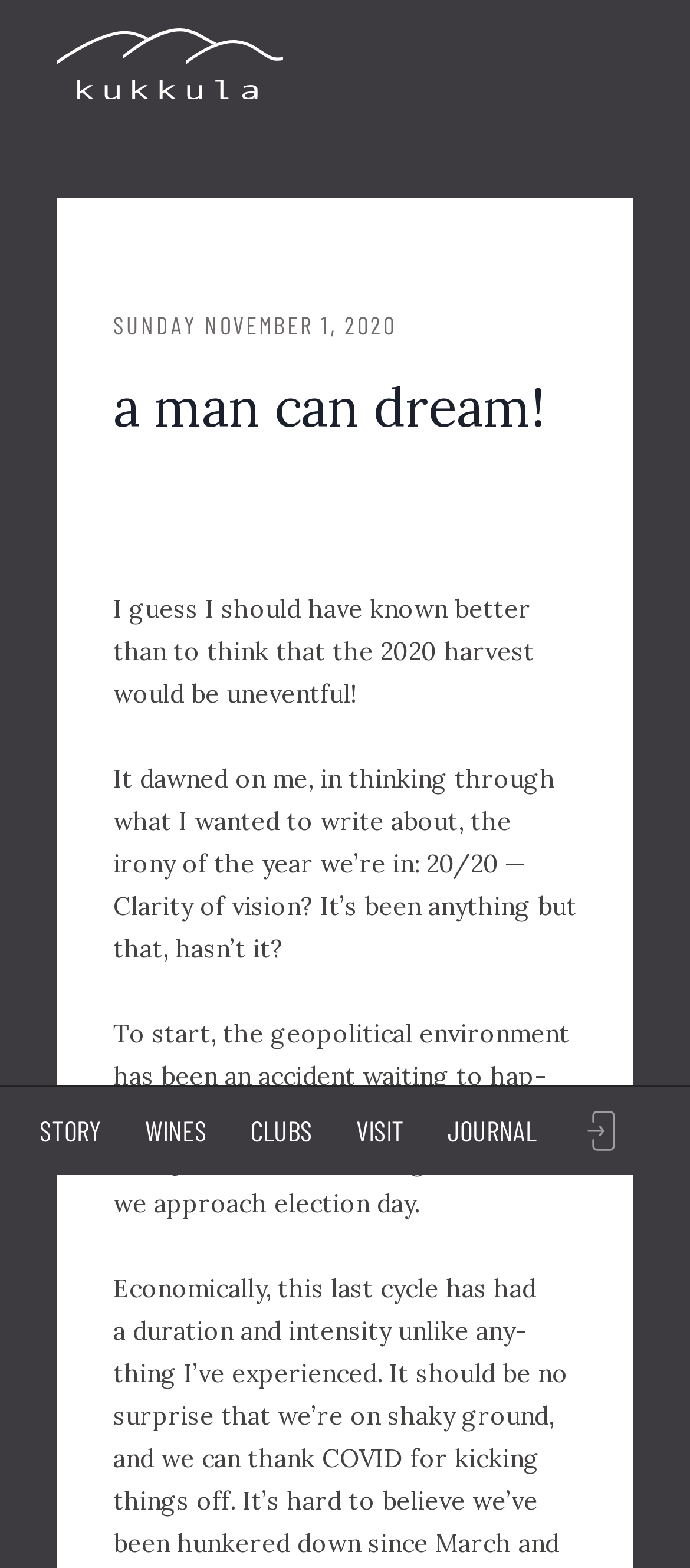Identify the bounding box coordinates for the UI element described as follows: Journal. Use the format (top-left x, top-left y, bottom-right x, bottom-right y) and ensure all values are floating point numbers between 0 and 1.

[0.649, 0.707, 0.777, 0.736]